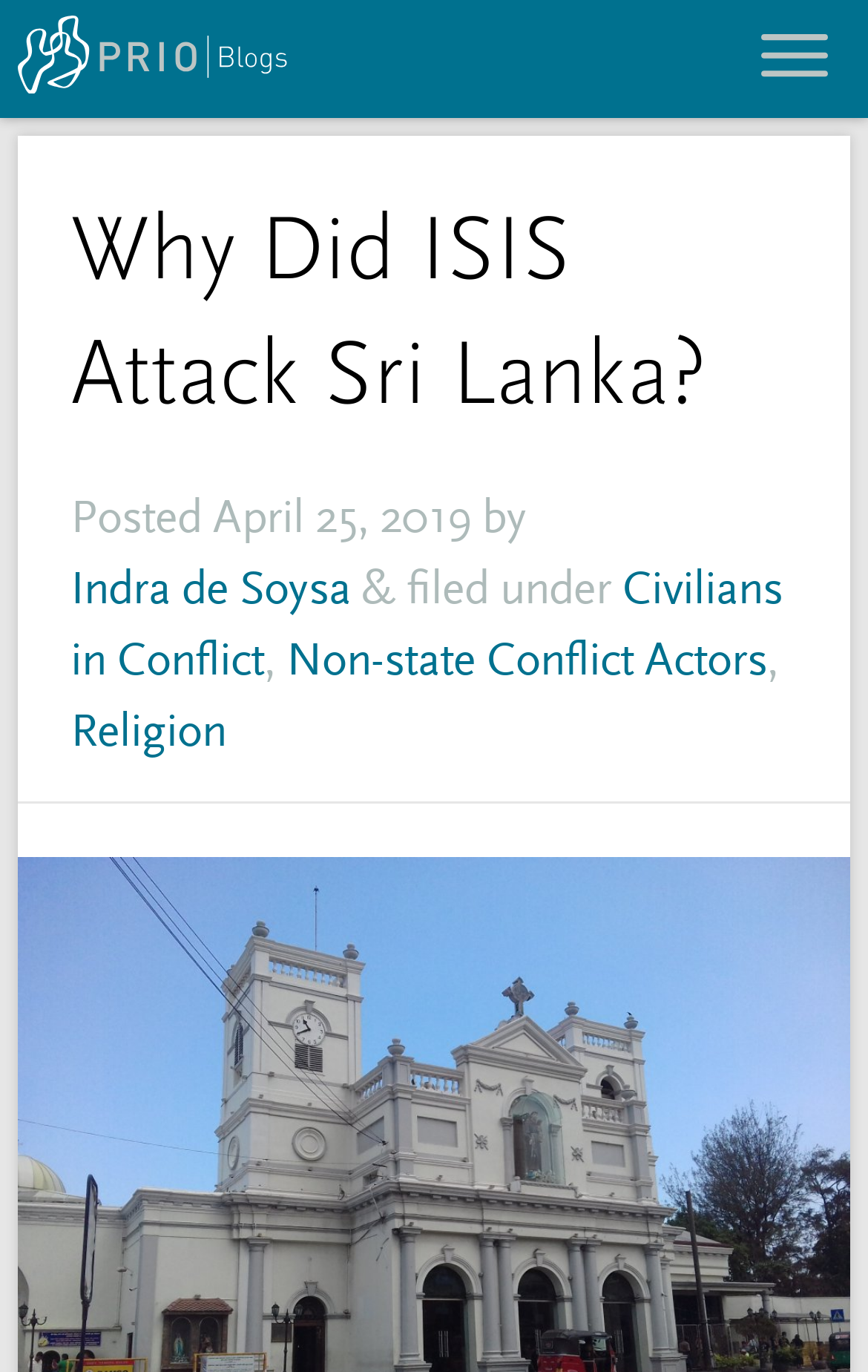For the given element description Religion, determine the bounding box coordinates of the UI element. The coordinates should follow the format (top-left x, top-left y, bottom-right x, bottom-right y) and be within the range of 0 to 1.

[0.082, 0.512, 0.261, 0.553]